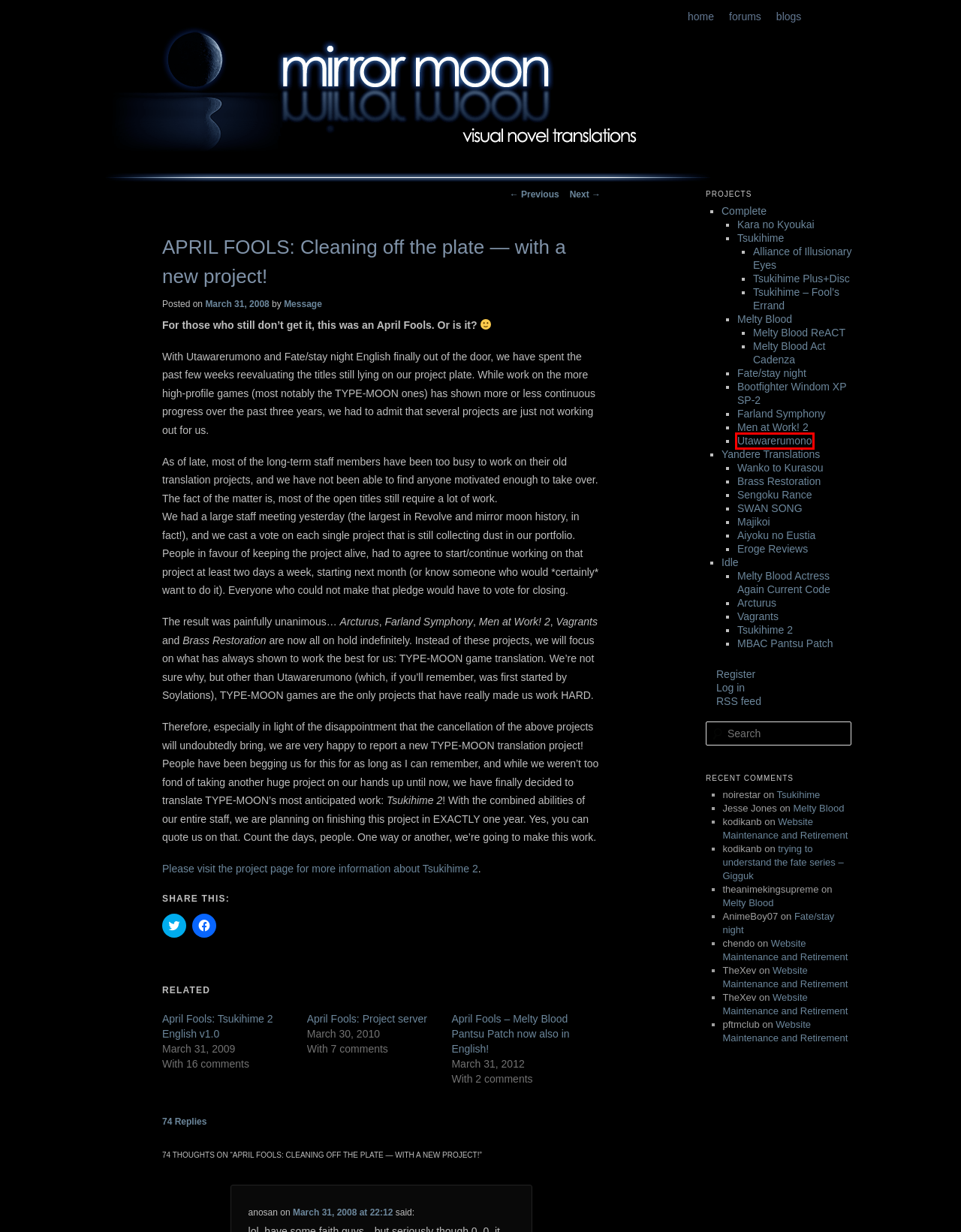Review the screenshot of a webpage that includes a red bounding box. Choose the webpage description that best matches the new webpage displayed after clicking the element within the bounding box. Here are the candidates:
A. SWAN SONG | mirror moon
B. Utawarerumono | mirror moon
C. April Fools – Melty Blood Pantsu Patch now also in English! | mirror moon
D. Melty Blood Act Cadenza | mirror moon
E. Aiyoku no Eustia | mirror moon
F. Melty Blood ReACT | mirror moon
G. Wanko to Kurasou | mirror moon
H. Kara no Kyoukai | mirror moon

B